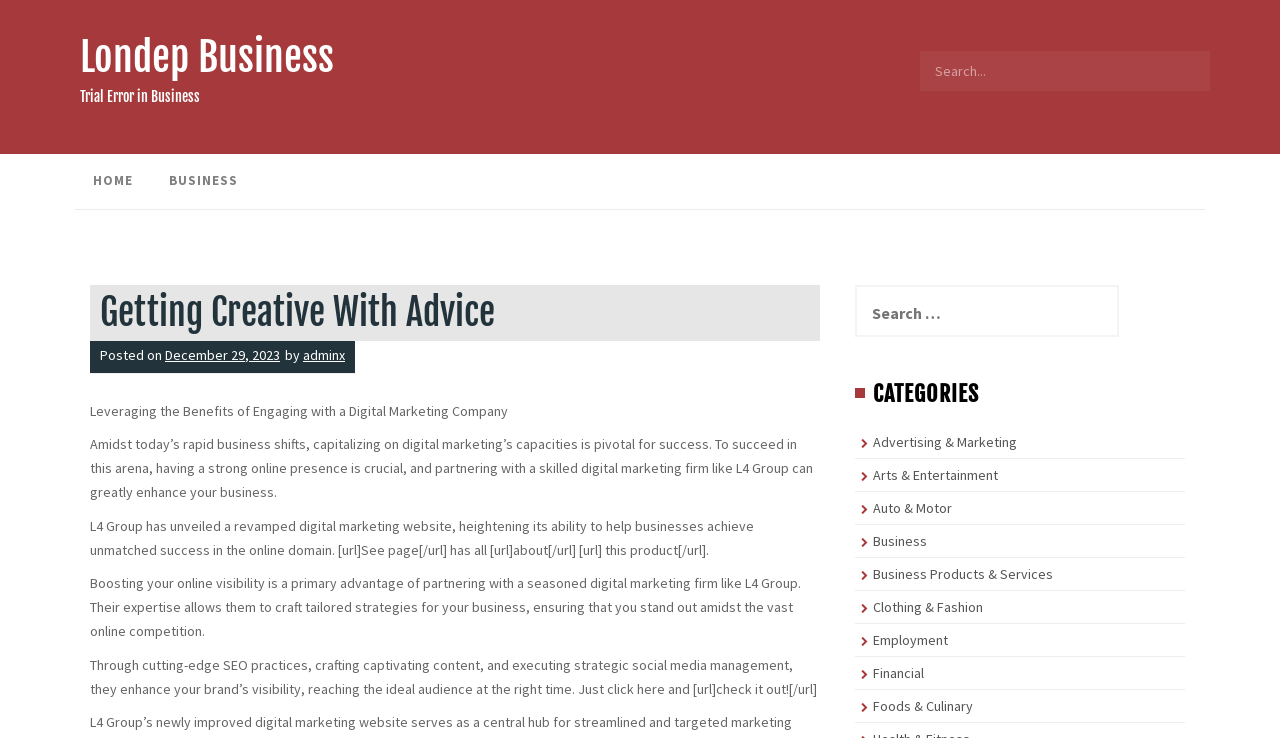Determine the bounding box for the UI element as described: "Global Education Challenge 2024". The coordinates should be represented as four float numbers between 0 and 1, formatted as [left, top, right, bottom].

None